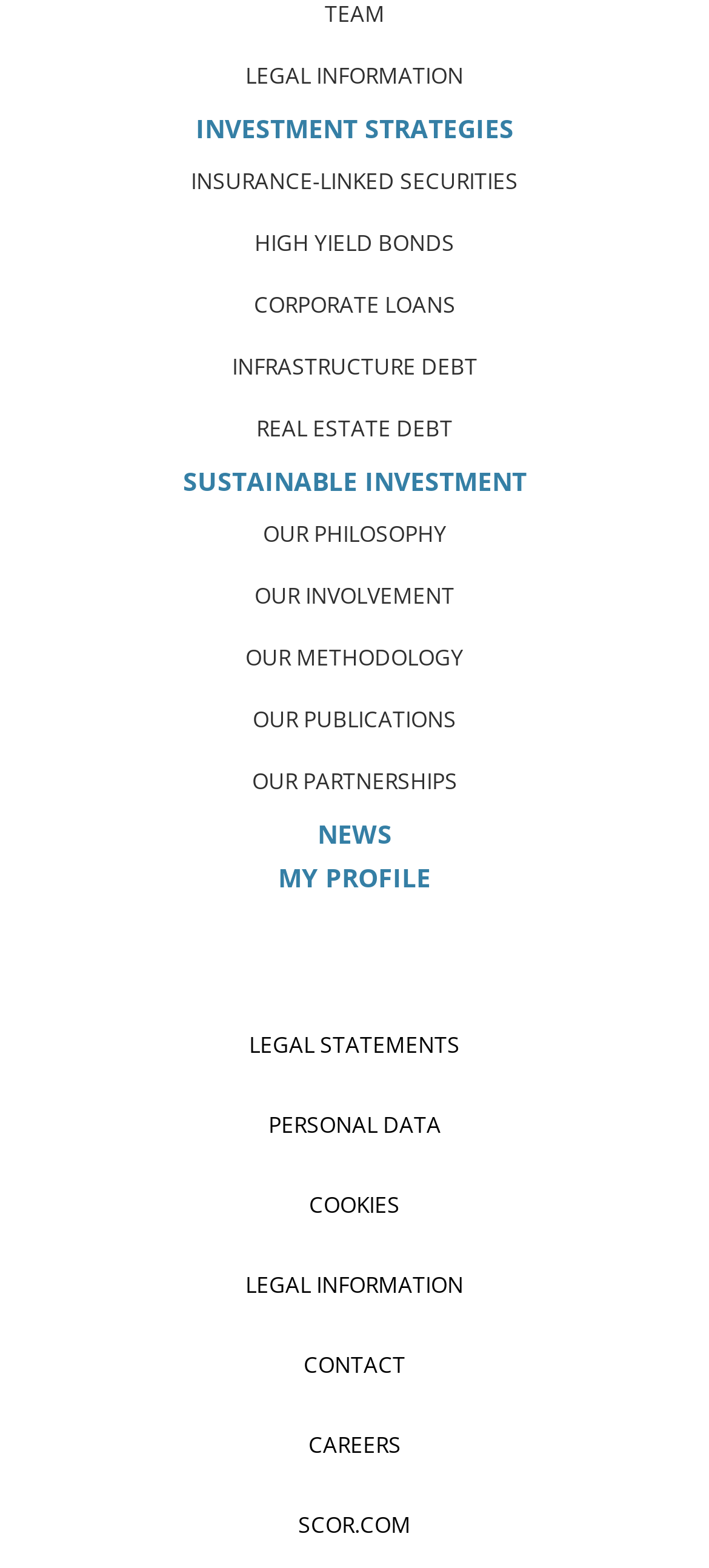Please find and report the bounding box coordinates of the element to click in order to perform the following action: "Read news". The coordinates should be expressed as four float numbers between 0 and 1, in the format [left, top, right, bottom].

[0.0, 0.519, 1.0, 0.546]